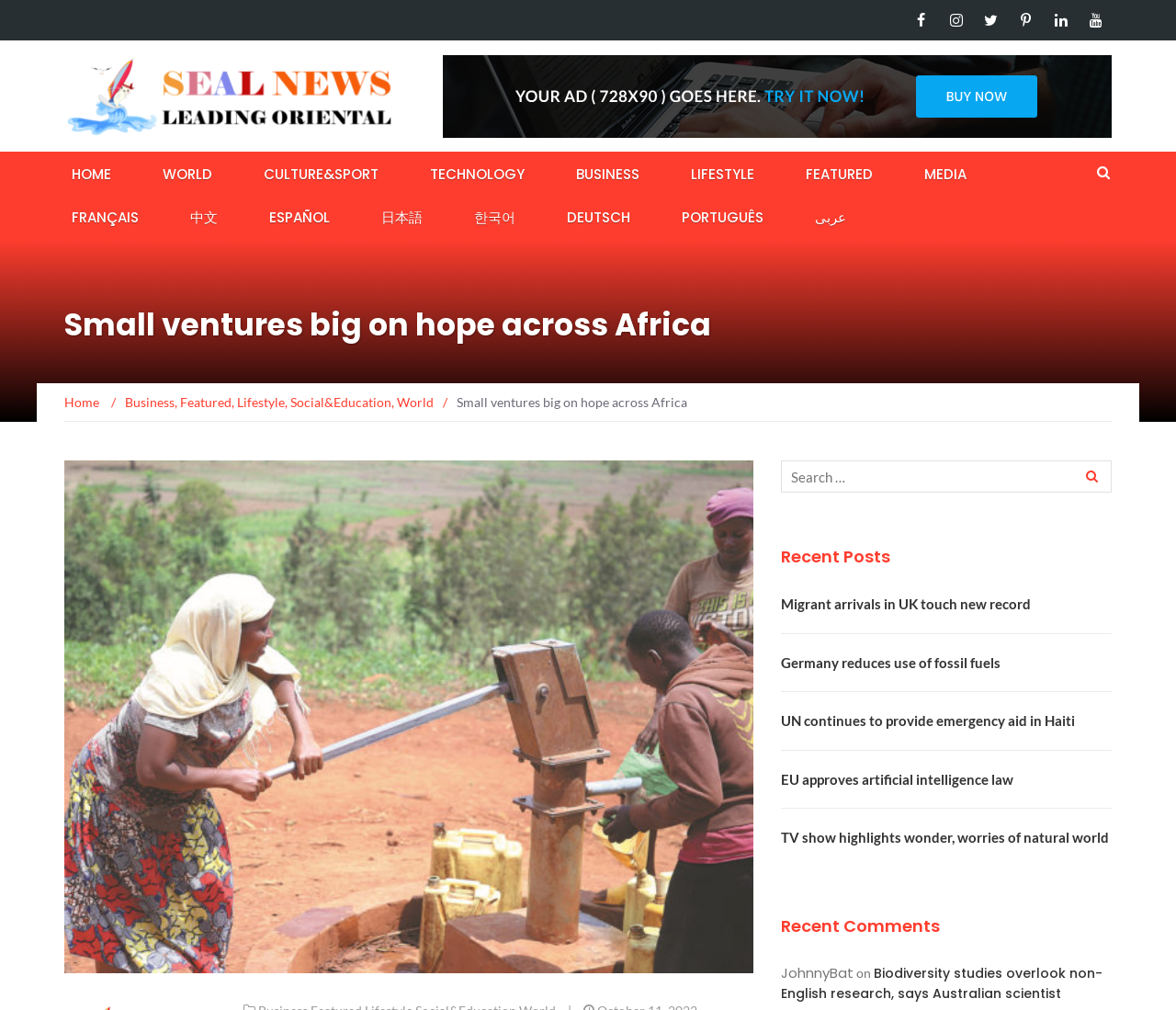Determine the bounding box coordinates of the clickable element to achieve the following action: 'Switch to Français'. Provide the coordinates as four float values between 0 and 1, formatted as [left, top, right, bottom].

[0.055, 0.193, 0.124, 0.236]